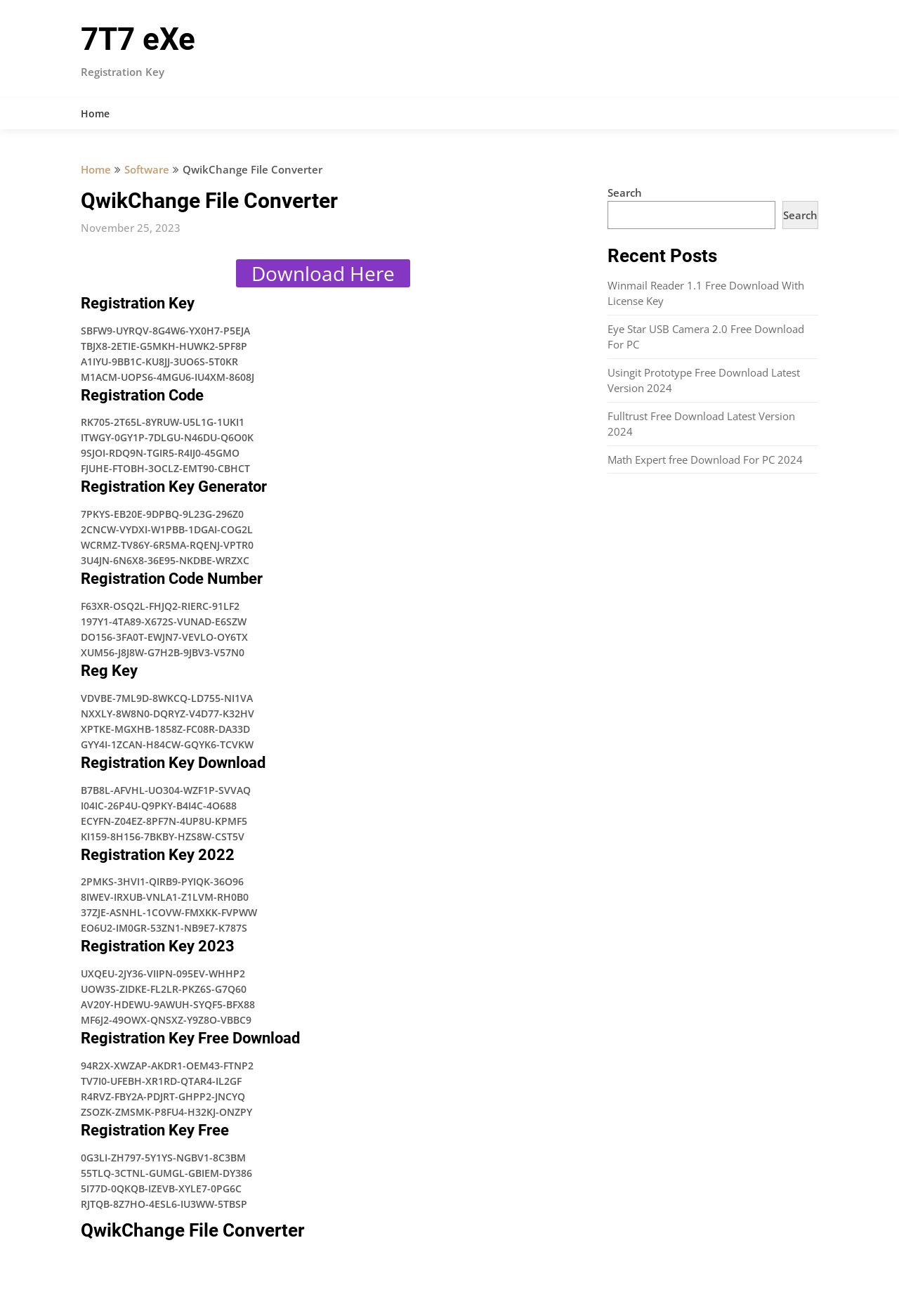Please identify the bounding box coordinates of the element on the webpage that should be clicked to follow this instruction: "View 'Recent Posts'". The bounding box coordinates should be given as four float numbers between 0 and 1, formatted as [left, top, right, bottom].

[0.676, 0.185, 0.91, 0.204]